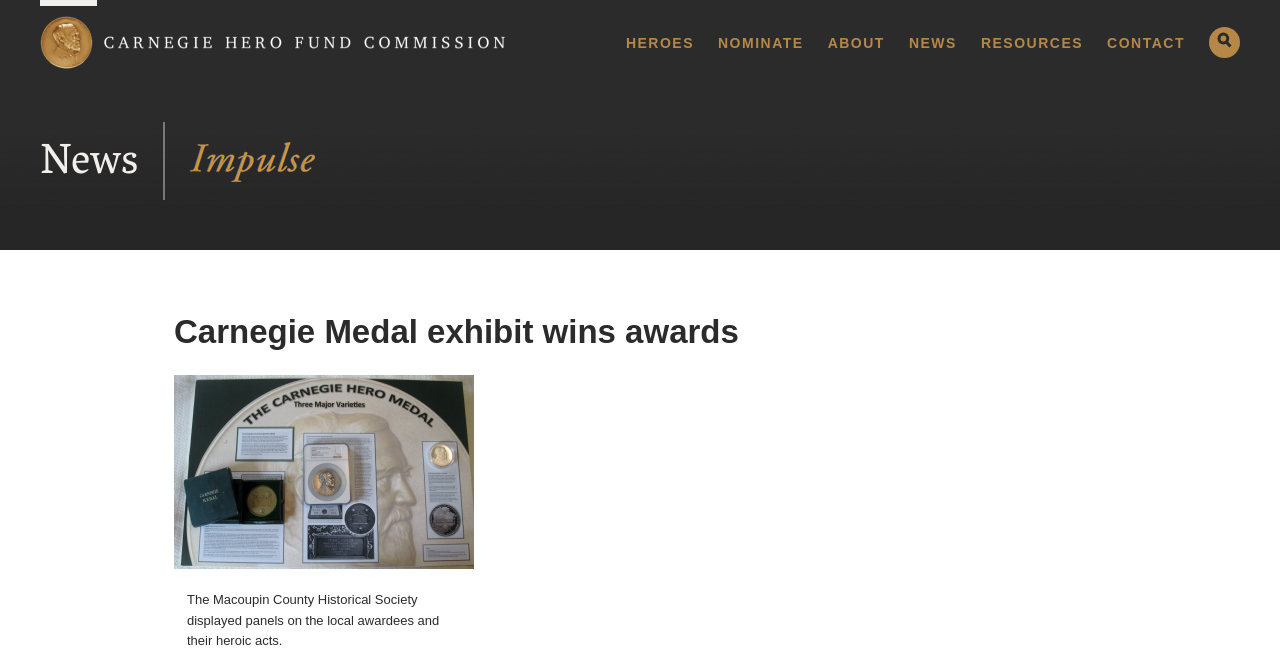What is the name of the organization?
Offer a detailed and full explanation in response to the question.

I found the answer by looking at the top-left corner of the webpage, where I saw a link with the text 'Carnegie Hero Fund Commission'. This suggests that the organization's name is Carnegie Hero Fund Commission.